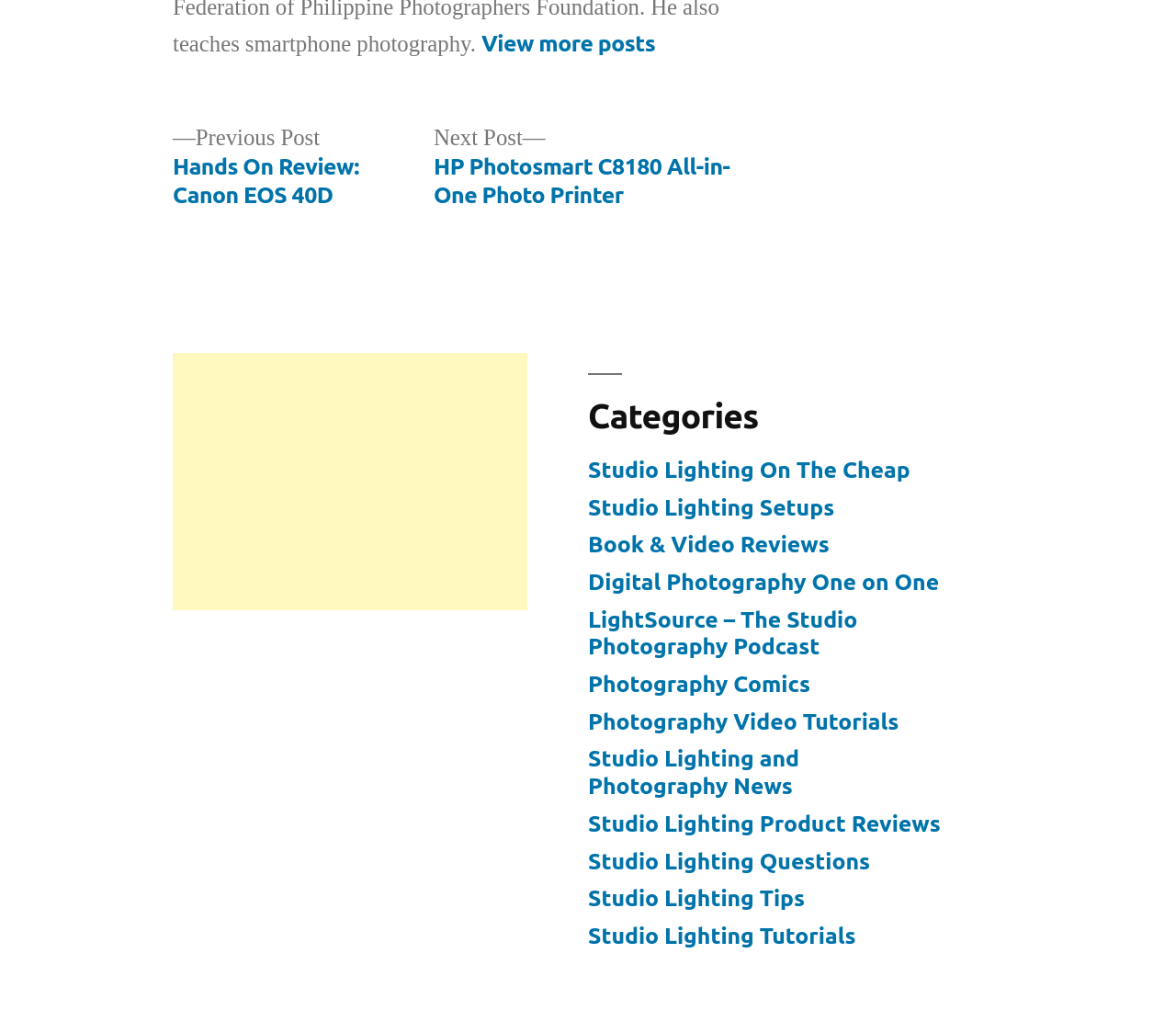Find the bounding box coordinates of the clickable region needed to perform the following instruction: "Browse categories". The coordinates should be provided as four float numbers between 0 and 1, i.e., [left, top, right, bottom].

[0.5, 0.362, 0.802, 0.423]